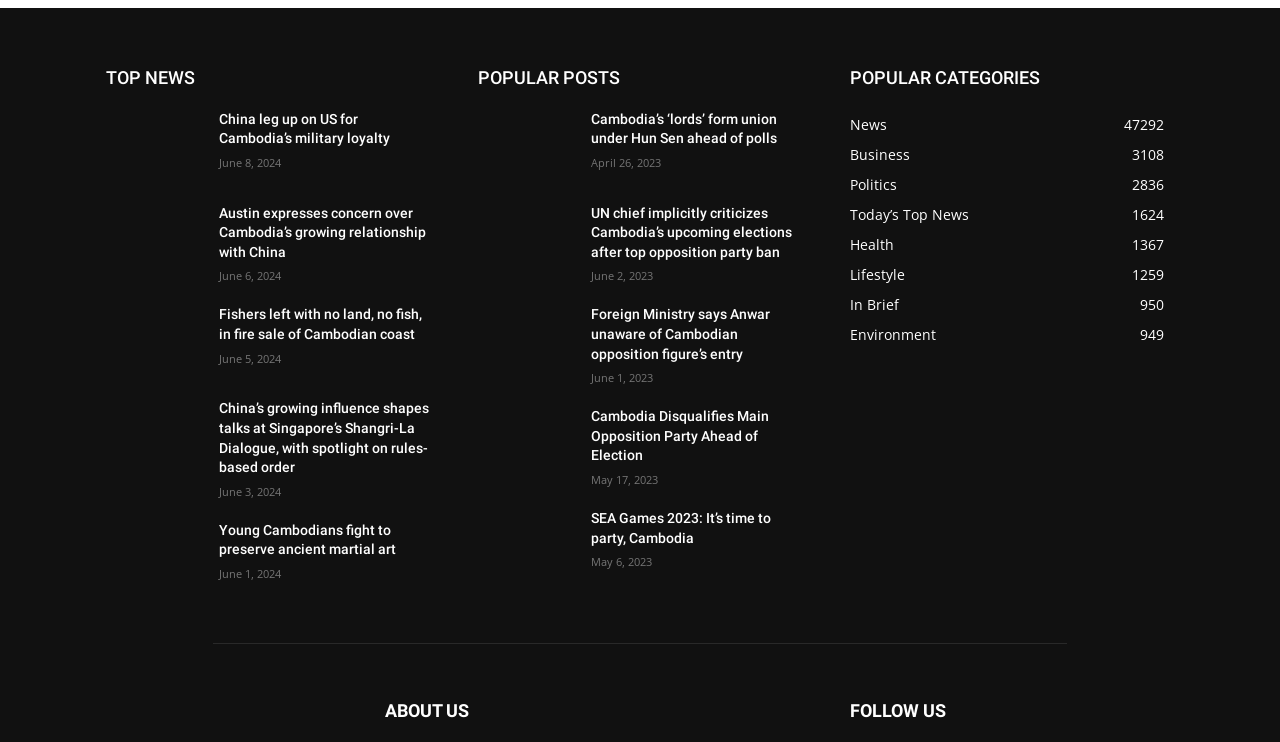What is the main topic of this webpage?
Please ensure your answer is as detailed and informative as possible.

Based on the webpage structure and content, it appears to be a news website, with multiple news articles and categories listed.